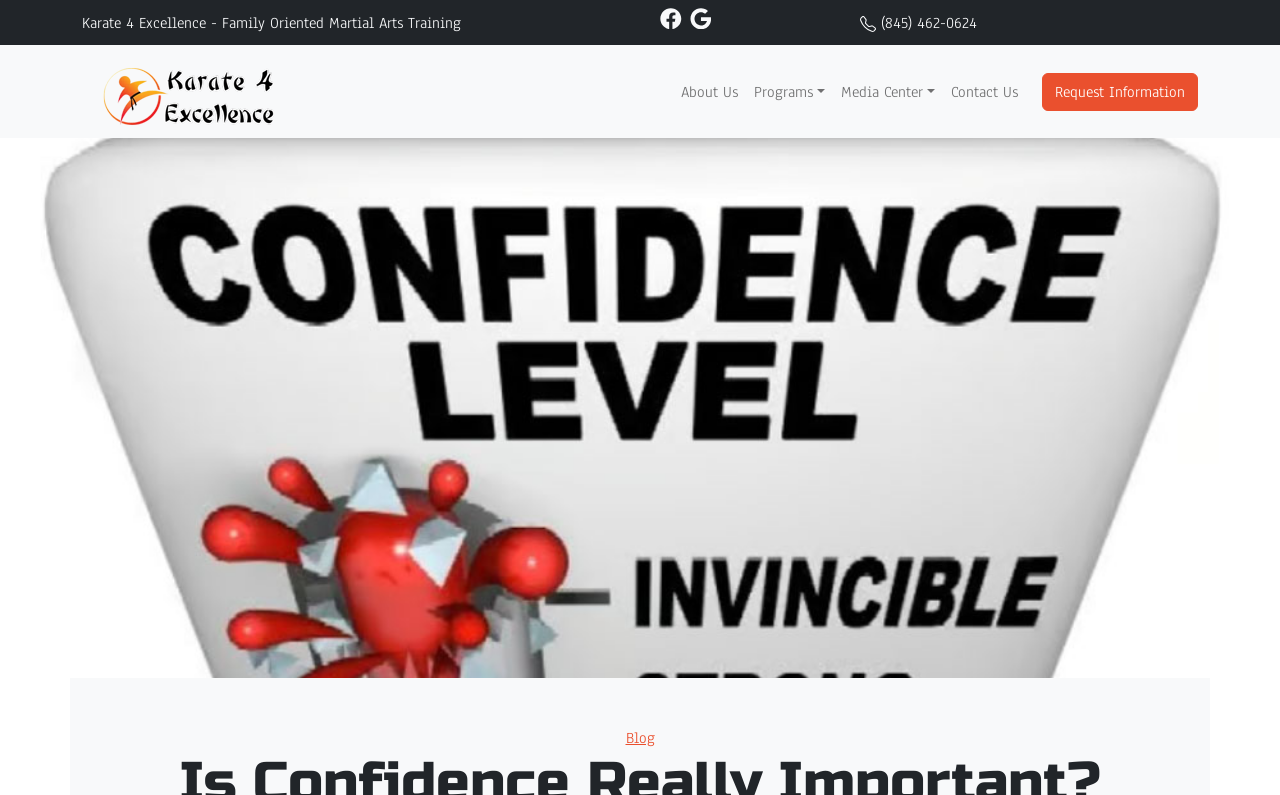How many main menu items are there?
Look at the screenshot and give a one-word or phrase answer.

4